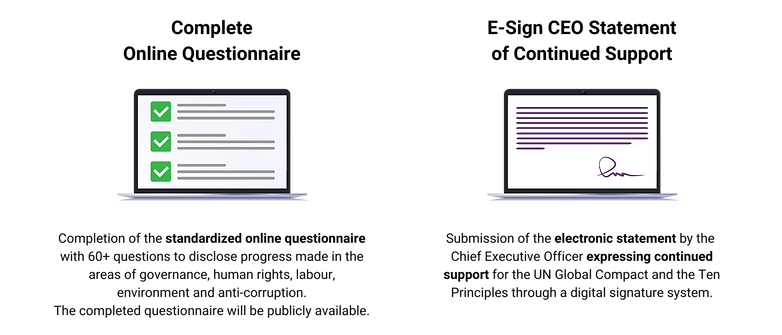Offer an in-depth description of the image shown.

This image illustrates two essential components of participation in the UN Global Compact's Communication on Progress. On the left, the "Complete Online Questionnaire" section emphasizes the requirement to fill out a standardized questionnaire featuring over 60 questions. This questionnaire aims to disclose participants' advancements in governance, human rights, labor, environmental issues, and anti-corruption practices, ultimately contributing to transparency as the completed forms will be made publicly available.

On the right, the "E-Sign CEO Statement of Continued Support" highlights that the Chief Executive Officer must submit an electronic statement. This document expresses ongoing support for the UN Global Compact and its Ten Principles through a digital signature process. Together, these elements underscore the commitment expected from businesses regarding sustainability and ethical practices in their operations.